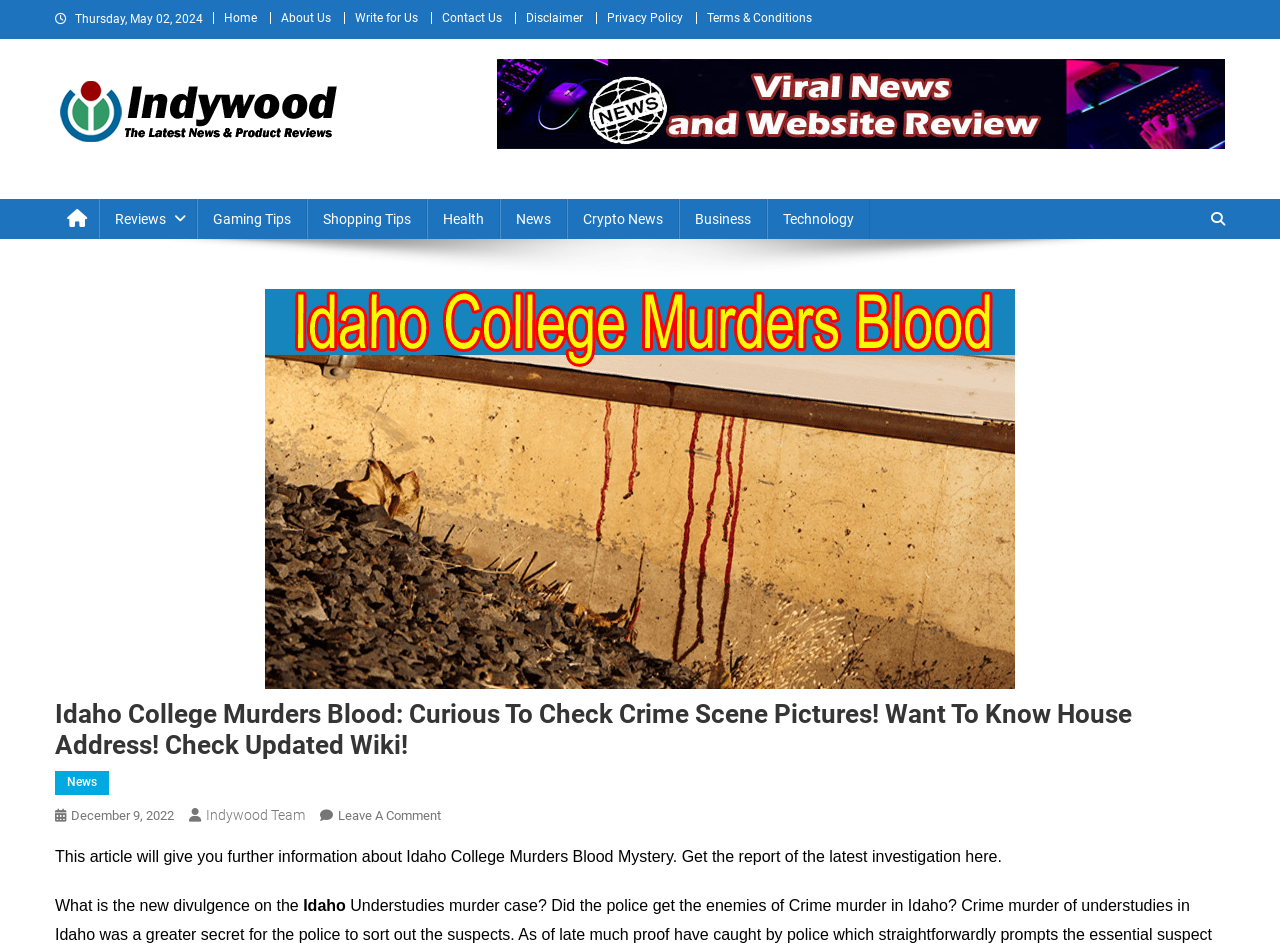Please extract the primary headline from the webpage.

Idaho College Murders Blood: Curious To Check Crime Scene Pictures! Want To Know House Address! Check Updated Wiki!